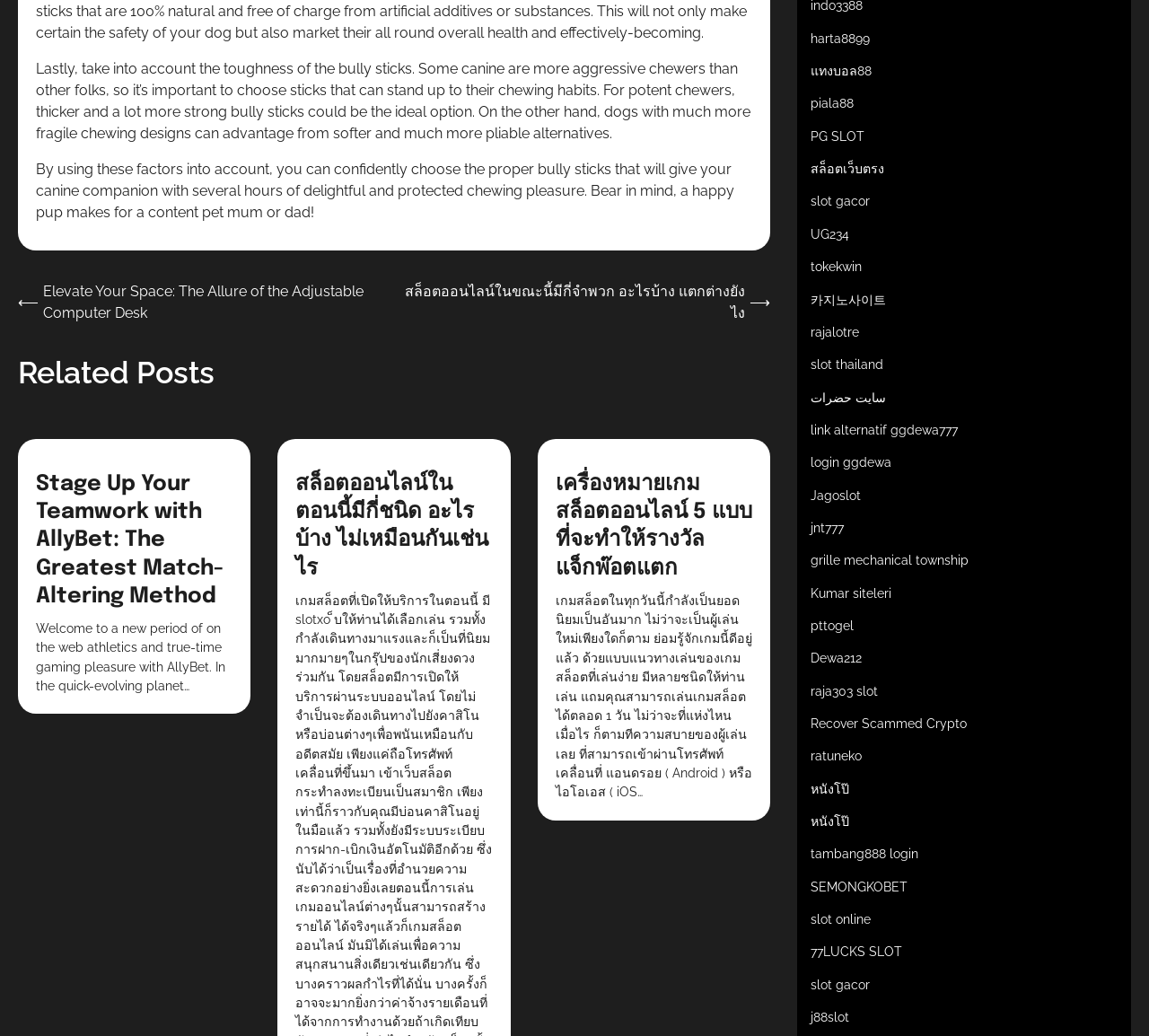What is the purpose of the 'Post navigation' section?
Please respond to the question with as much detail as possible.

The 'Post navigation' section contains links to previous and next posts, which suggests that its purpose is to allow users to navigate between posts.